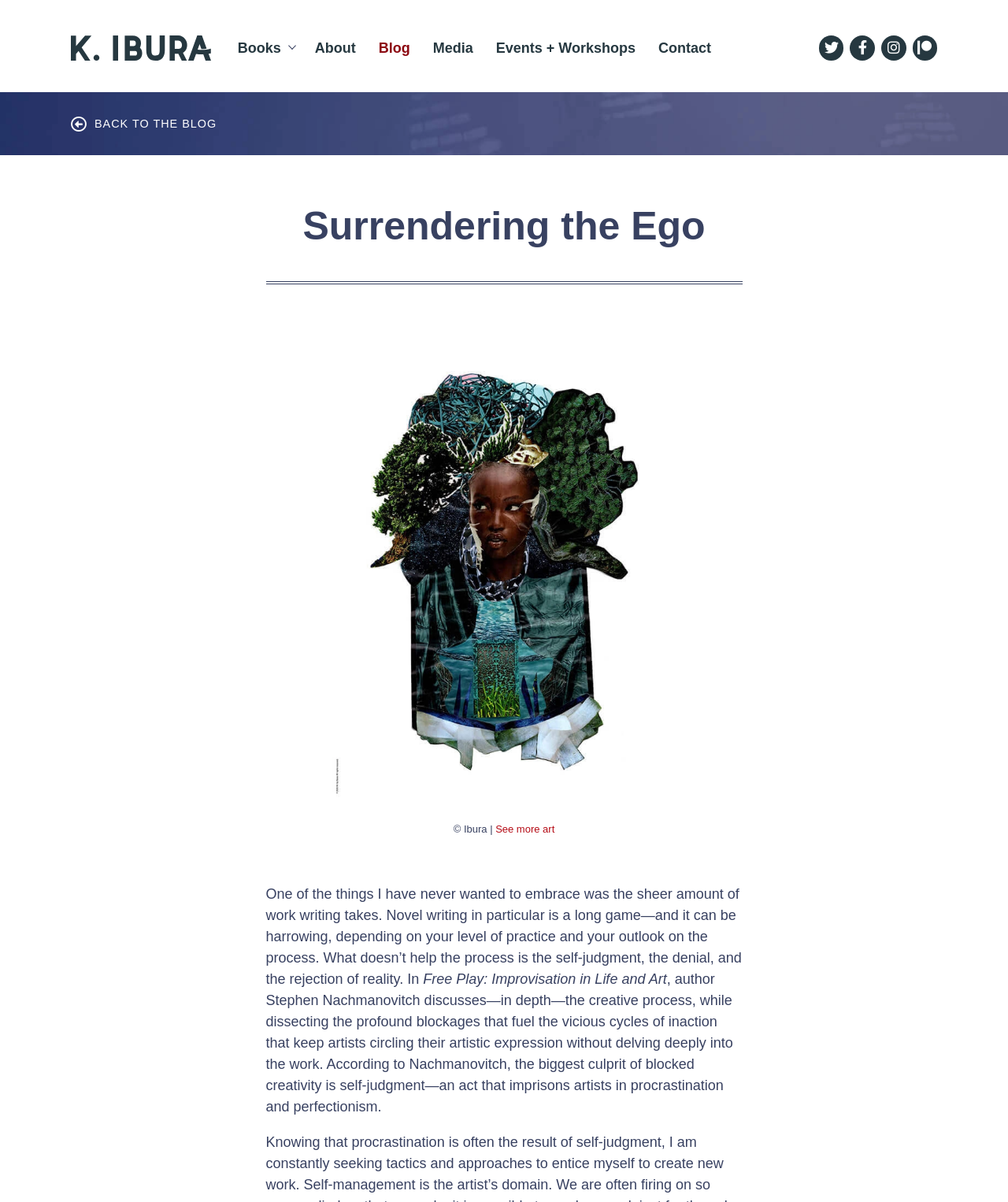Use a single word or phrase to answer the question: What is the purpose of the 'BACK TO THE BLOG' link?

To go back to the blog